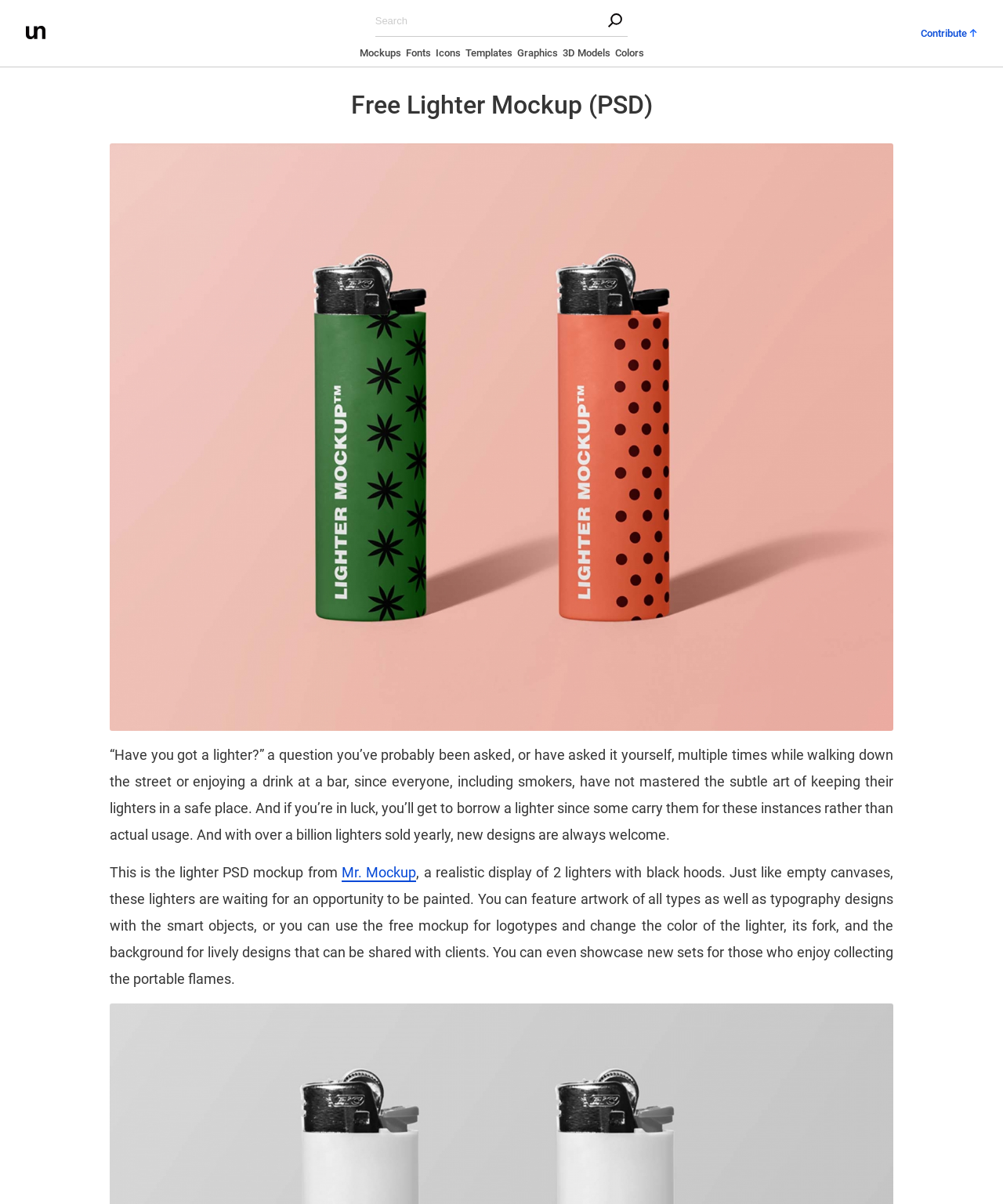What is the purpose of the lighter PSD mockup? Examine the screenshot and reply using just one word or a brief phrase.

To feature artwork and typography designs